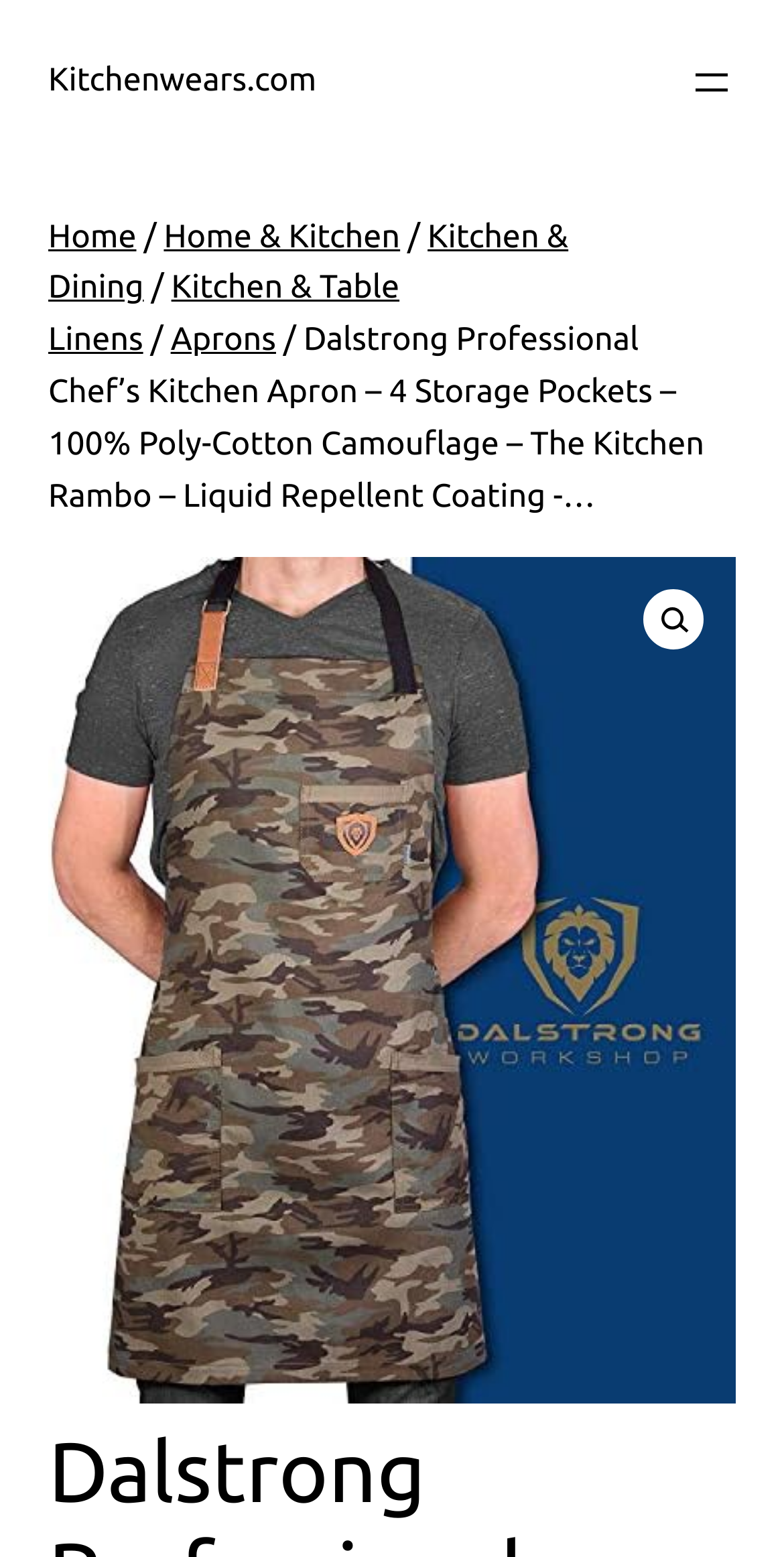Using floating point numbers between 0 and 1, provide the bounding box coordinates in the format (top-left x, top-left y, bottom-right x, bottom-right y). Locate the UI element described here: Kitchen & Dining

[0.062, 0.14, 0.725, 0.197]